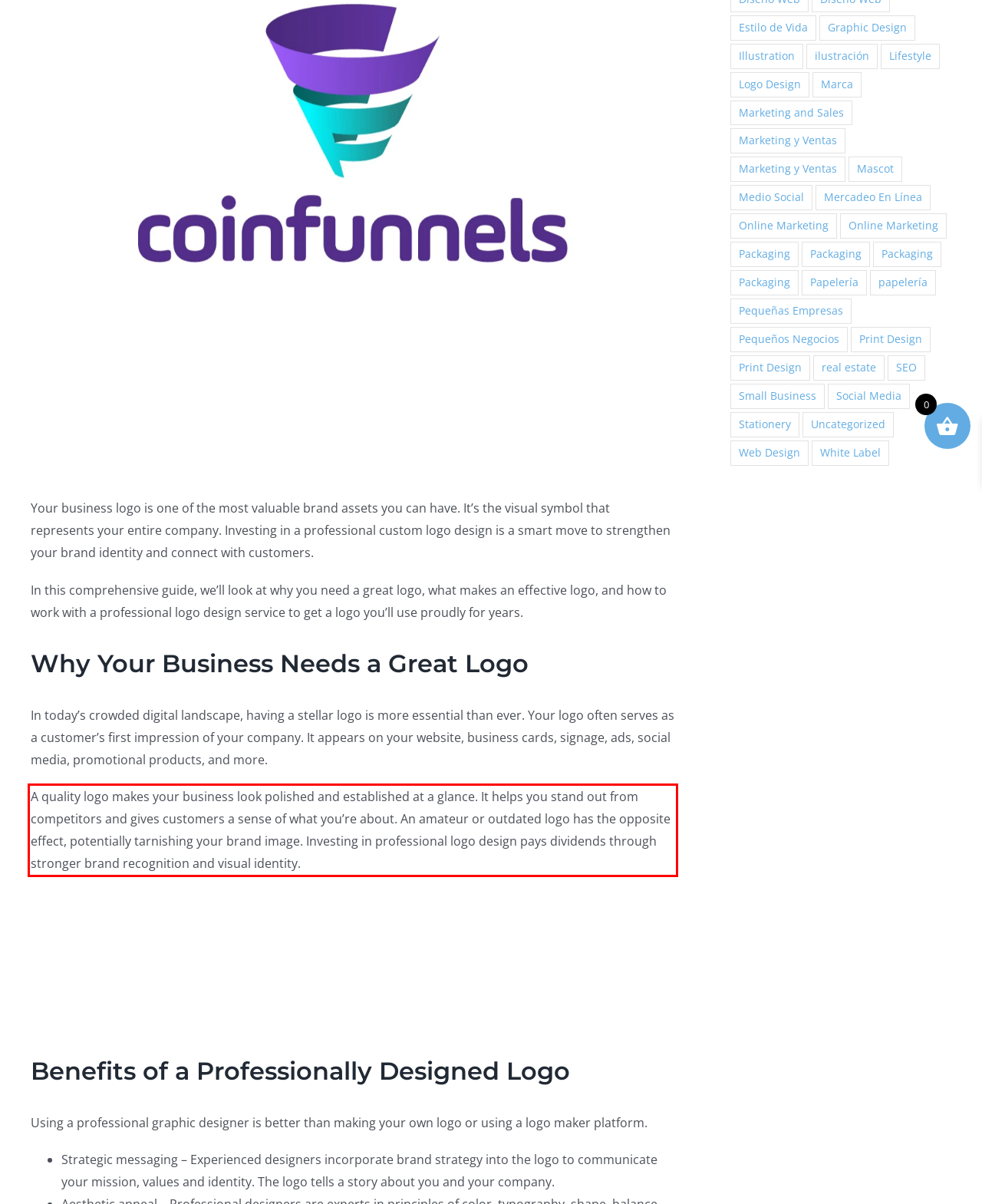Locate the red bounding box in the provided webpage screenshot and use OCR to determine the text content inside it.

A quality logo makes your business look polished and established at a glance. It helps you stand out from competitors and gives customers a sense of what you’re about. An amateur or outdated logo has the opposite effect, potentially tarnishing your brand image. Investing in professional logo design pays dividends through stronger brand recognition and visual identity.